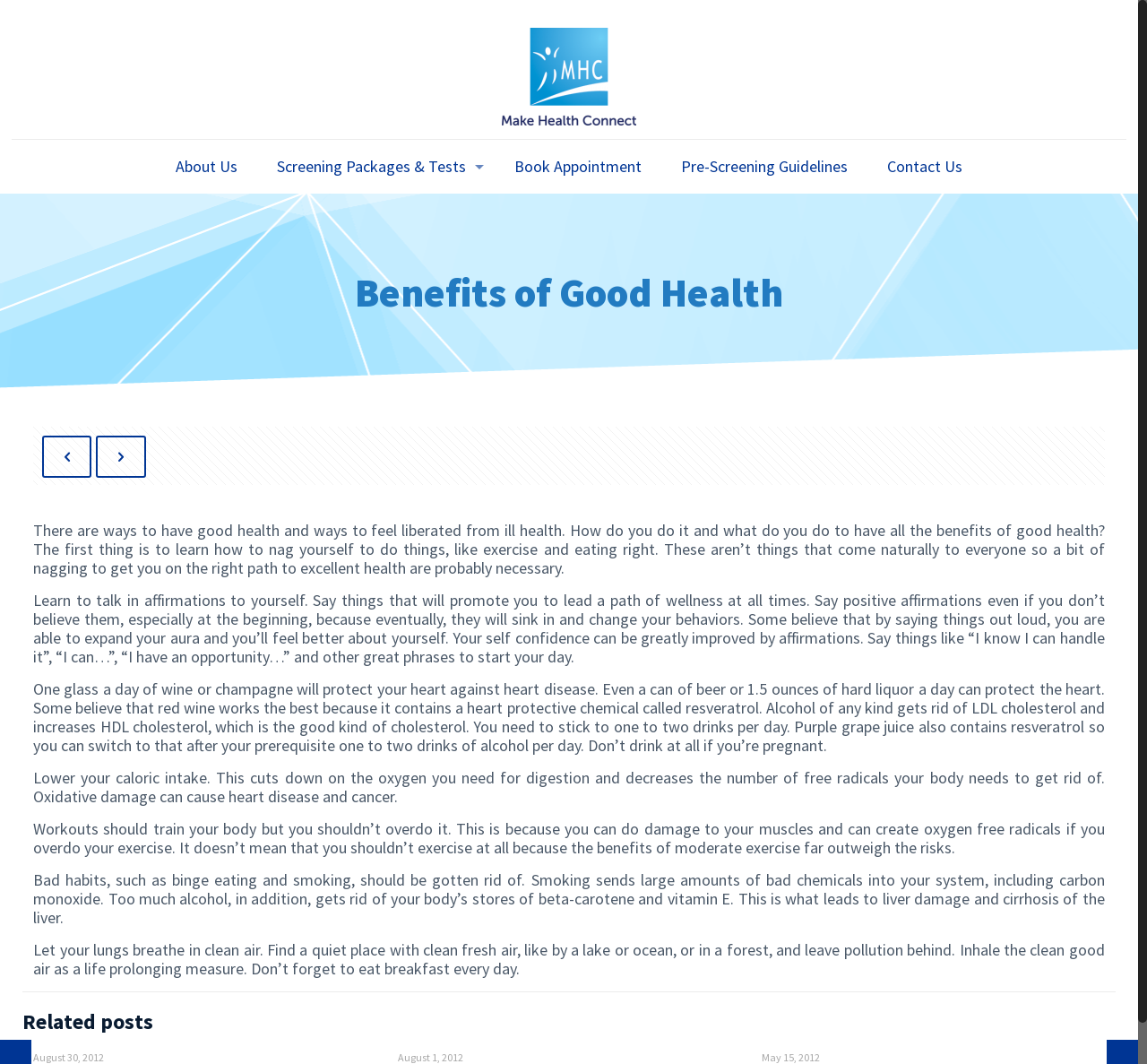Based on the element description "Contact Us", predict the bounding box coordinates of the UI element.

[0.758, 0.14, 0.855, 0.174]